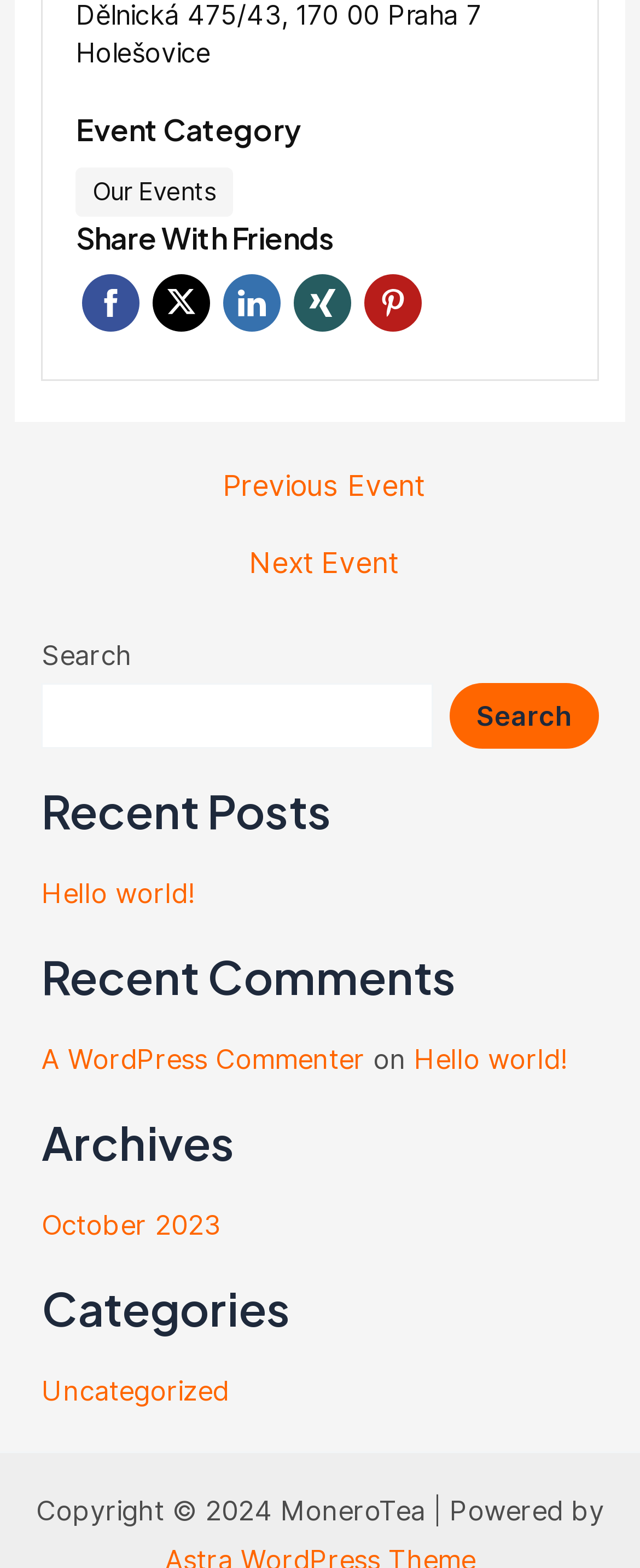Identify the bounding box for the UI element that is described as follows: "← Previous Event".

[0.028, 0.301, 0.982, 0.319]